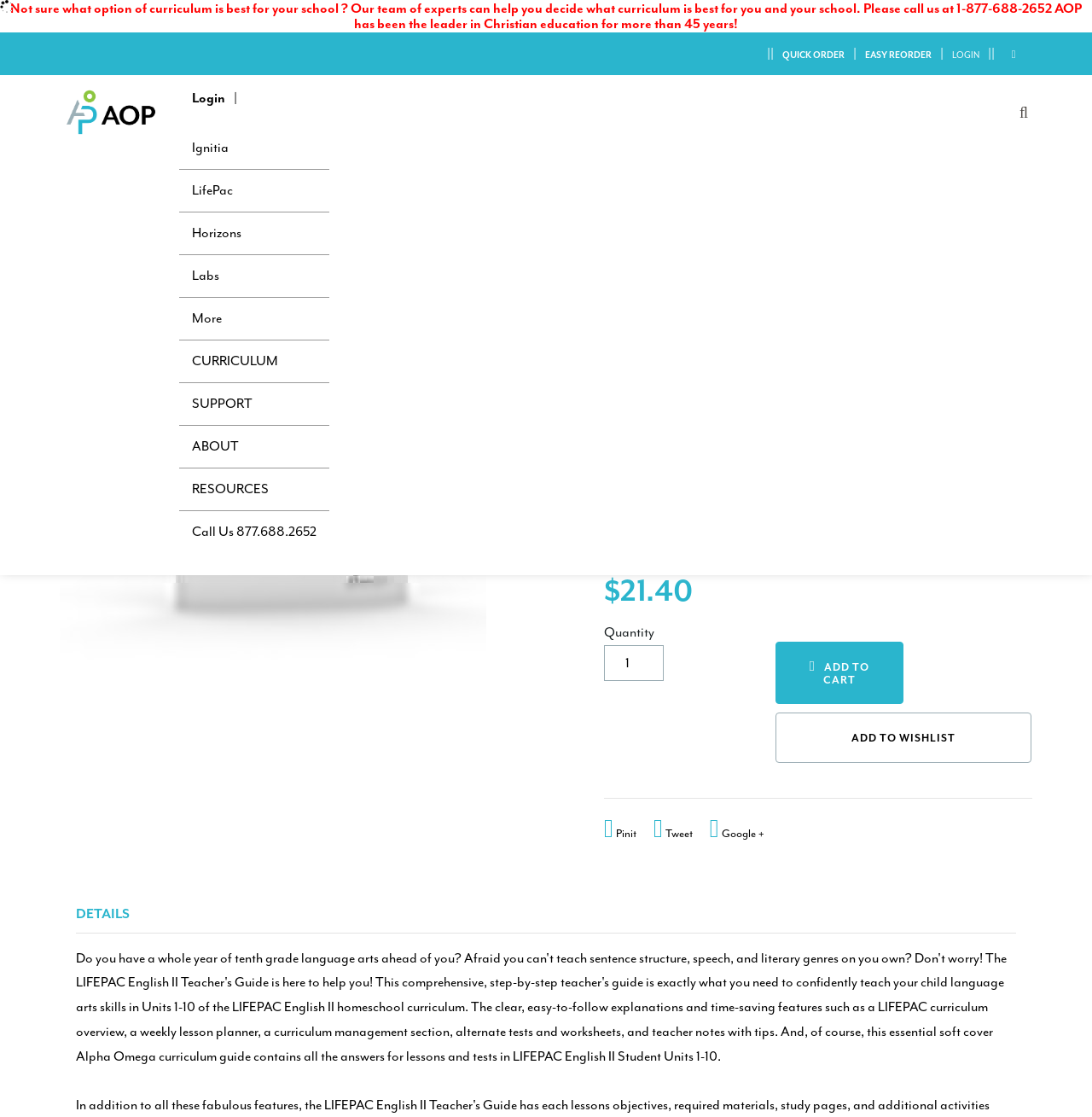Identify the bounding box coordinates of the region that should be clicked to execute the following instruction: "add to wishlist".

[0.71, 0.638, 0.944, 0.683]